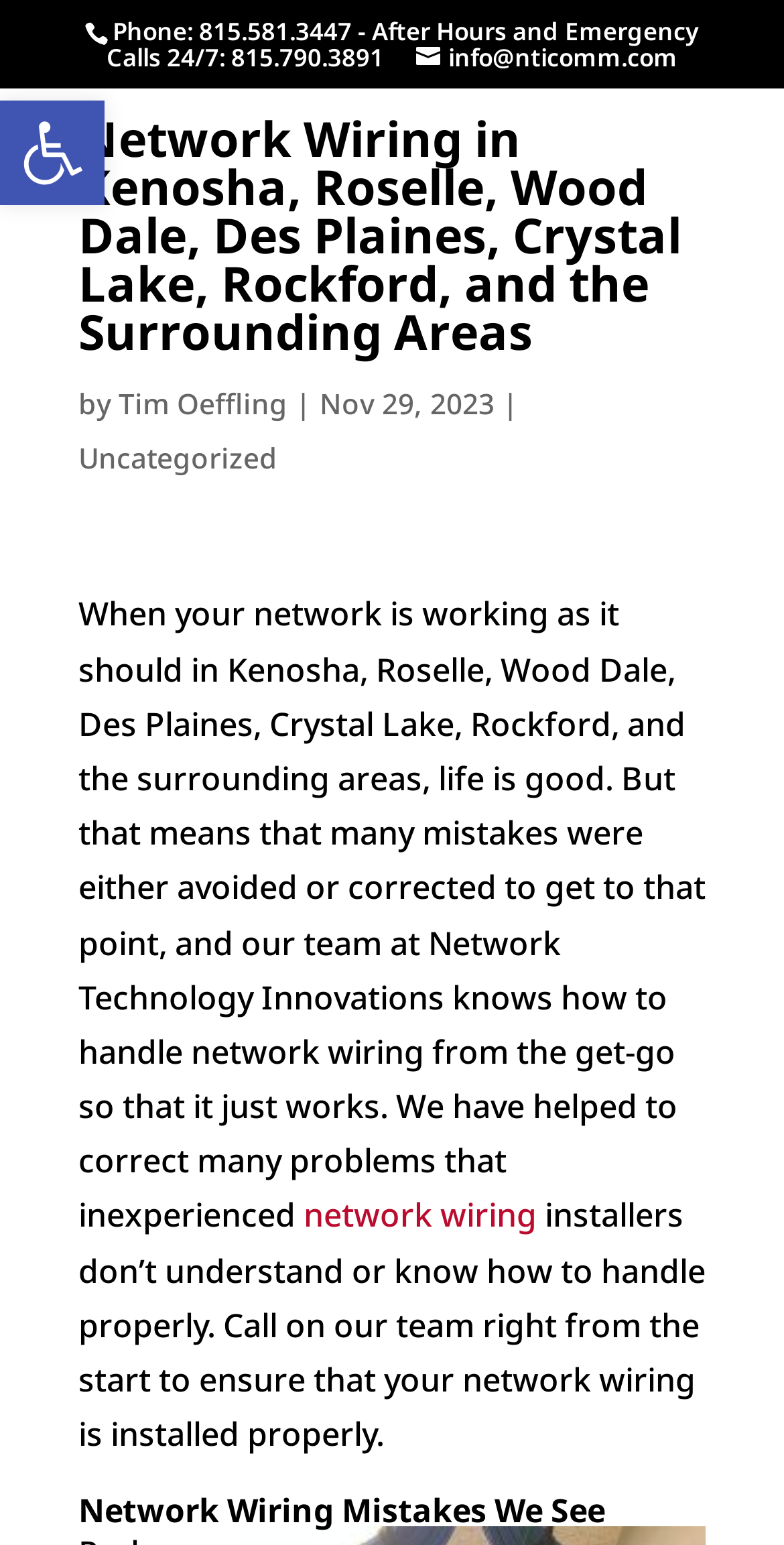What is the company's email address?
Carefully analyze the image and provide a thorough answer to the question.

I found the email address by looking at the link element with the text 'info@nticomm.com' which is located at the top of the page.